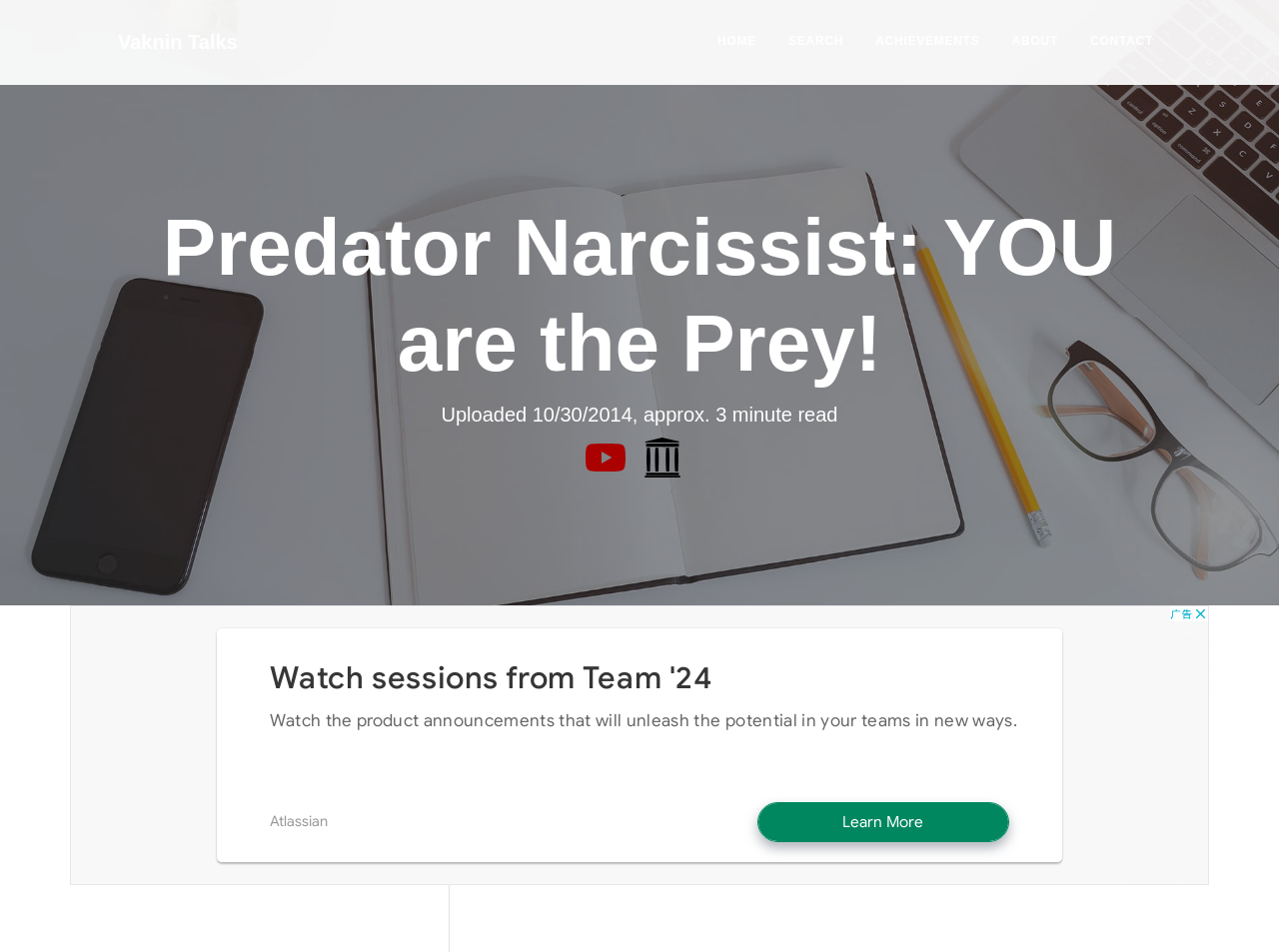How many links are in the top navigation bar?
Please provide a single word or phrase as your answer based on the screenshot.

5